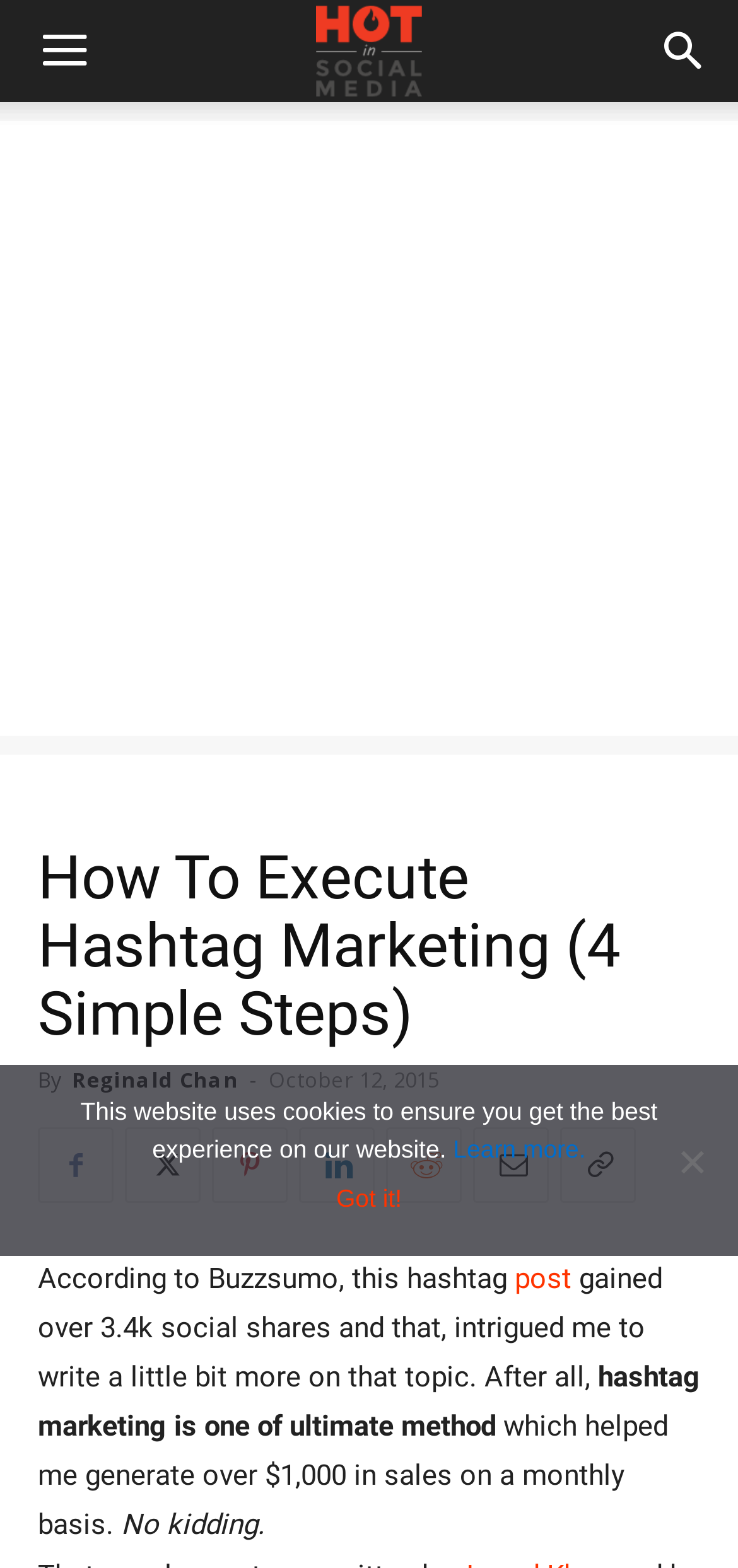Find and indicate the bounding box coordinates of the region you should select to follow the given instruction: "Check similar news about Jordan to consider deployment of X-energy SMR".

None